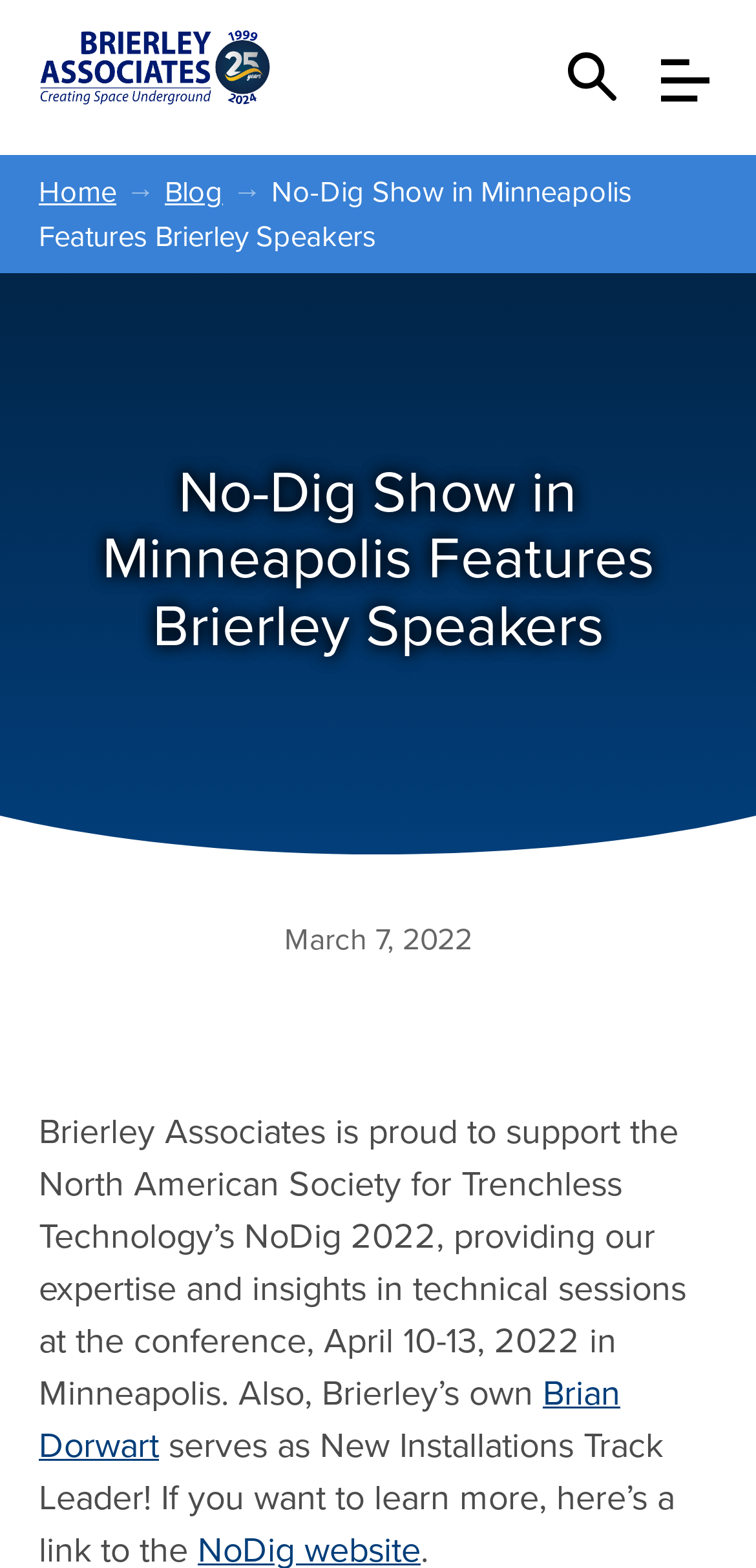Given the element description, predict the bounding box coordinates in the format (top-left x, top-left y, bottom-right x, bottom-right y), using floating point numbers between 0 and 1: Blog

[0.218, 0.111, 0.295, 0.133]